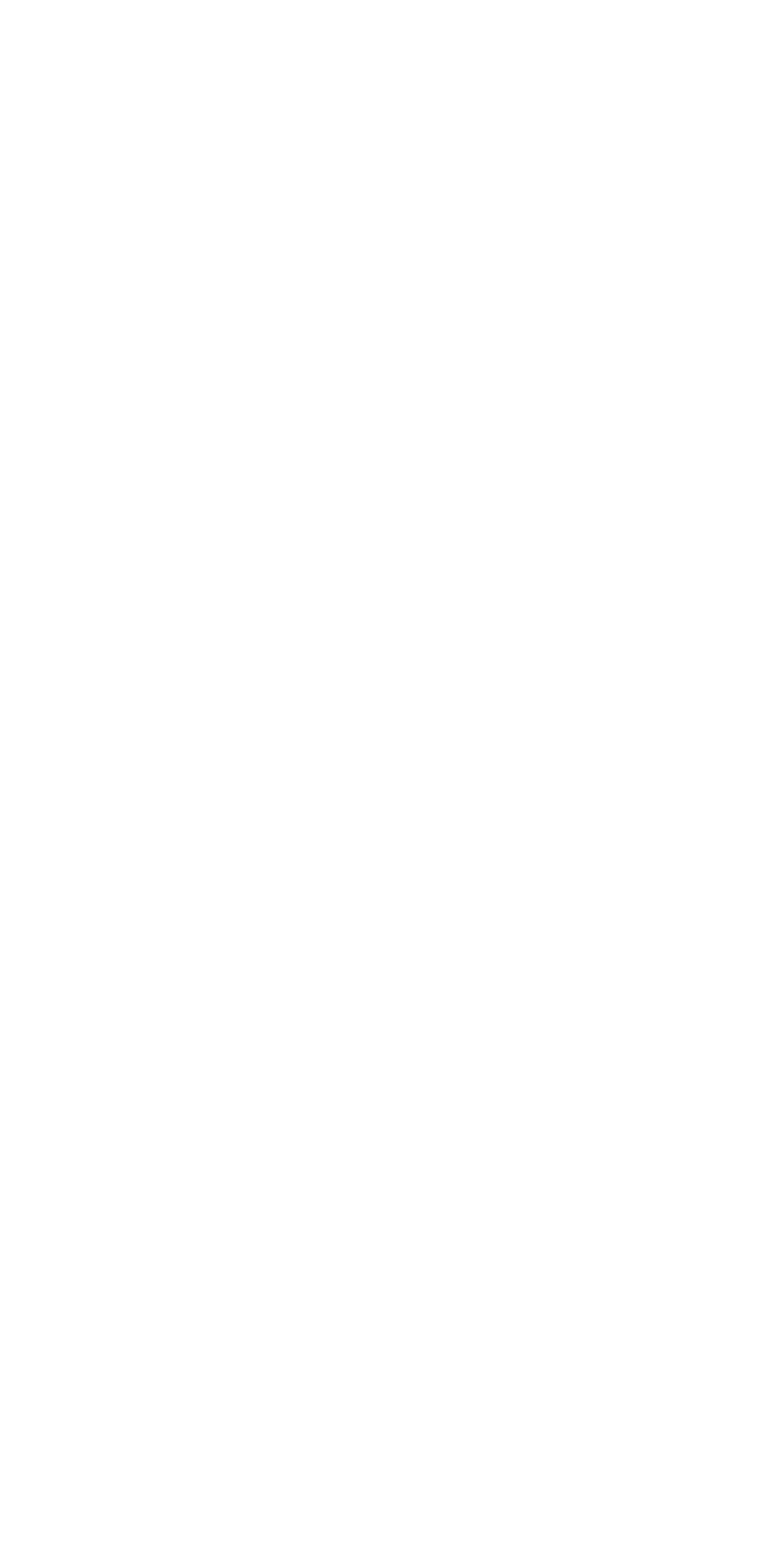Provide a single word or phrase answer to the question: 
What is the topic of the article?

Point of sale systems